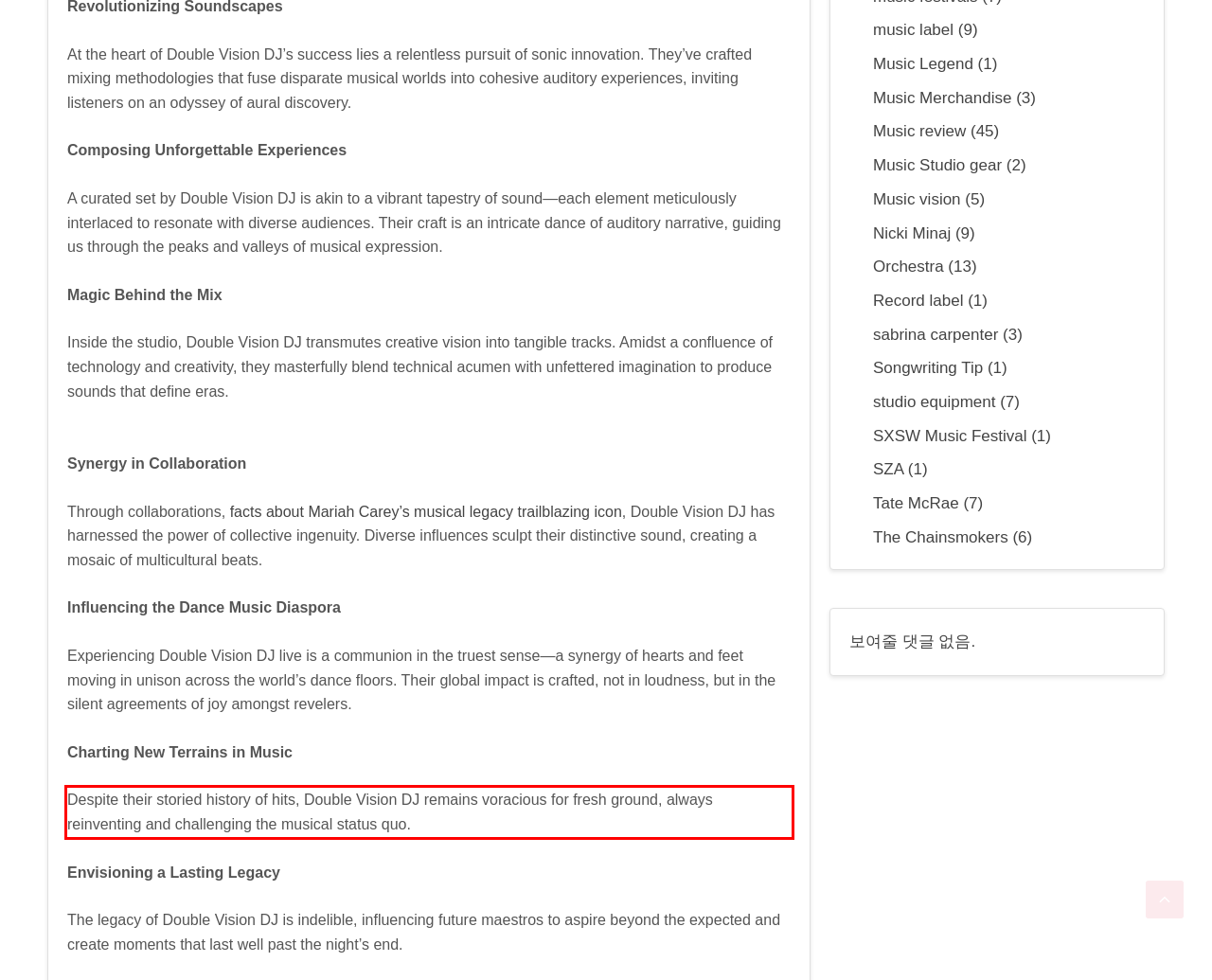Please recognize and transcribe the text located inside the red bounding box in the webpage image.

Despite their storied history of hits, Double Vision DJ remains voracious for fresh ground, always reinventing and challenging the musical status quo.